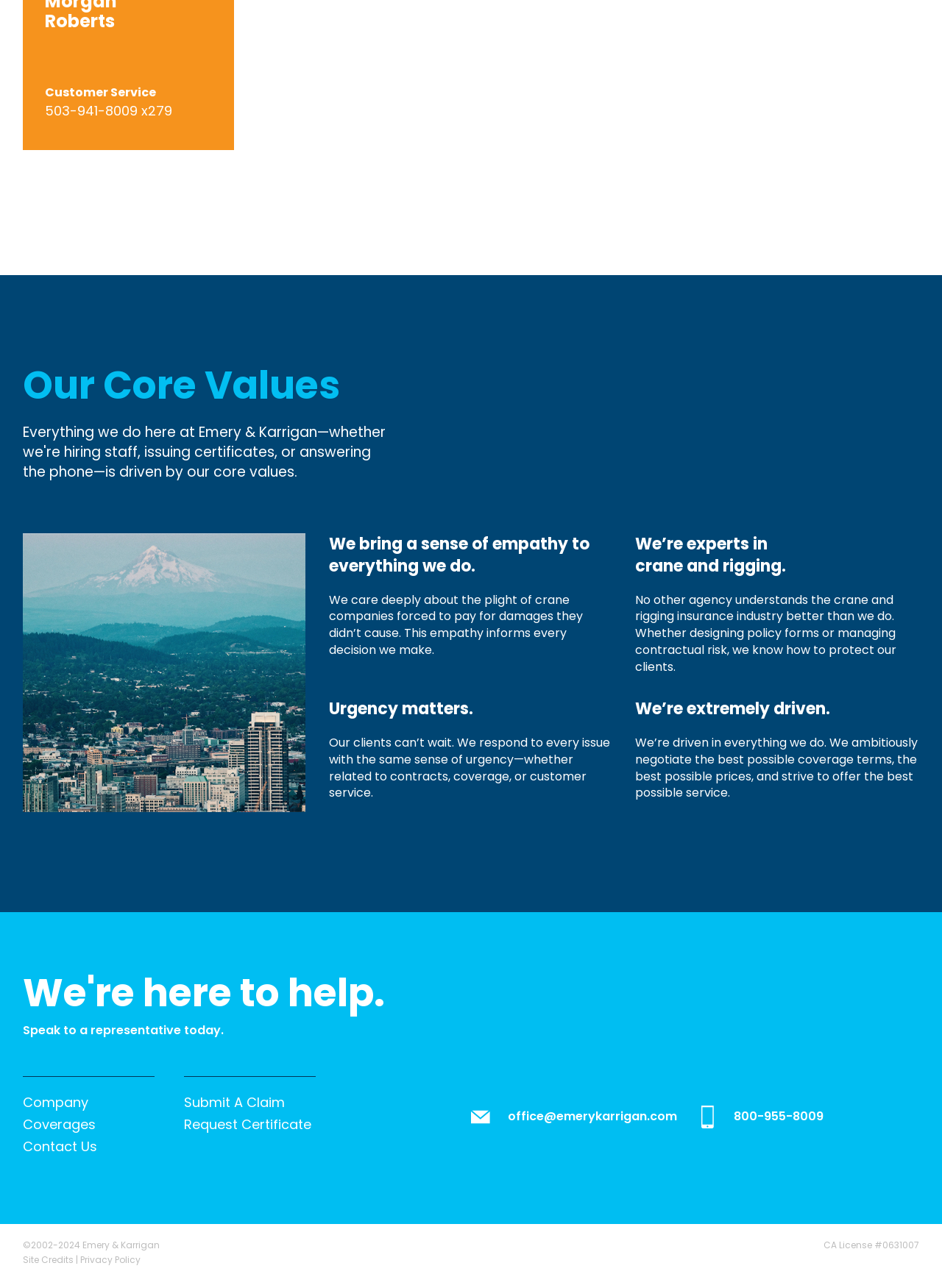What is the company's core value related to empathy?
Refer to the image and respond with a one-word or short-phrase answer.

We care deeply about the plight of crane companies